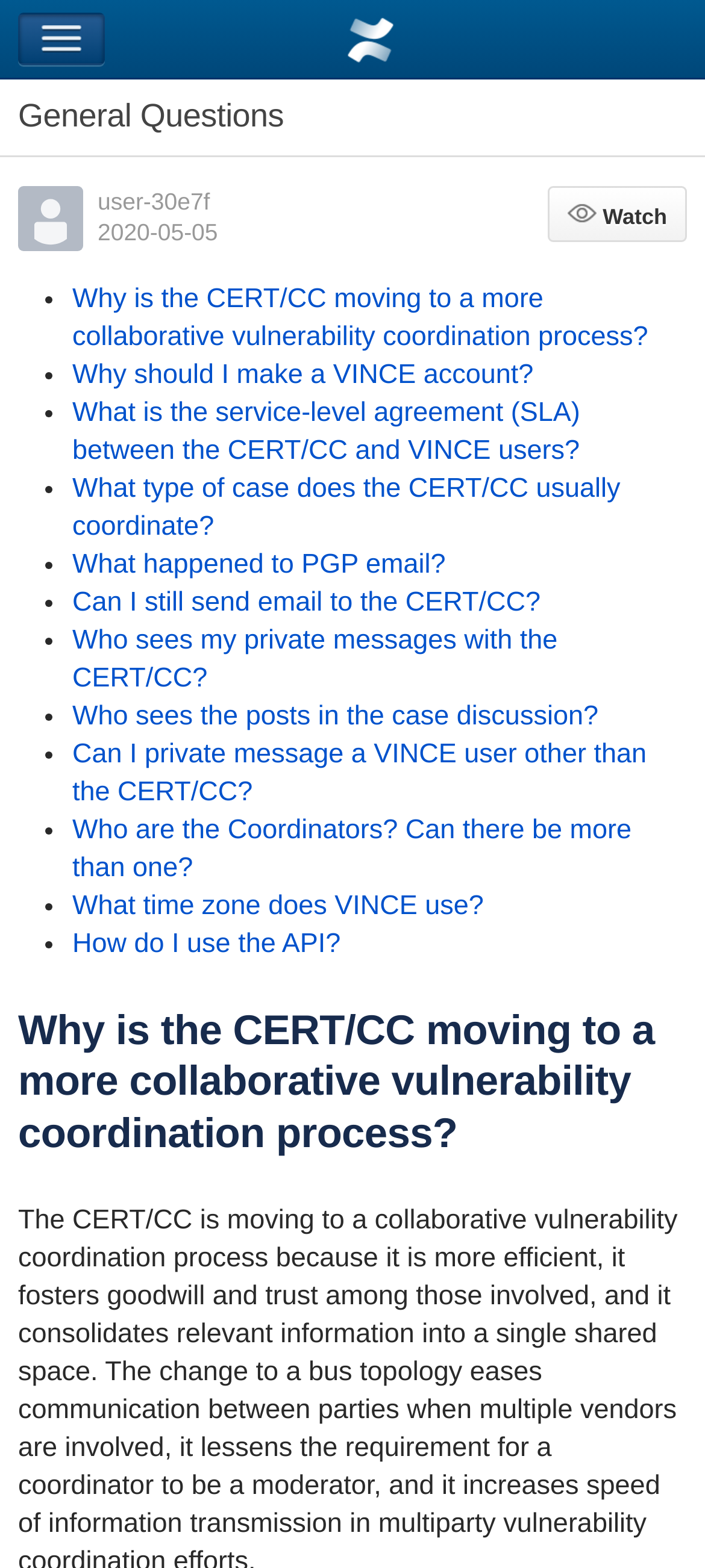Please identify the bounding box coordinates of the element that needs to be clicked to execute the following command: "View January 2022". Provide the bounding box using four float numbers between 0 and 1, formatted as [left, top, right, bottom].

None